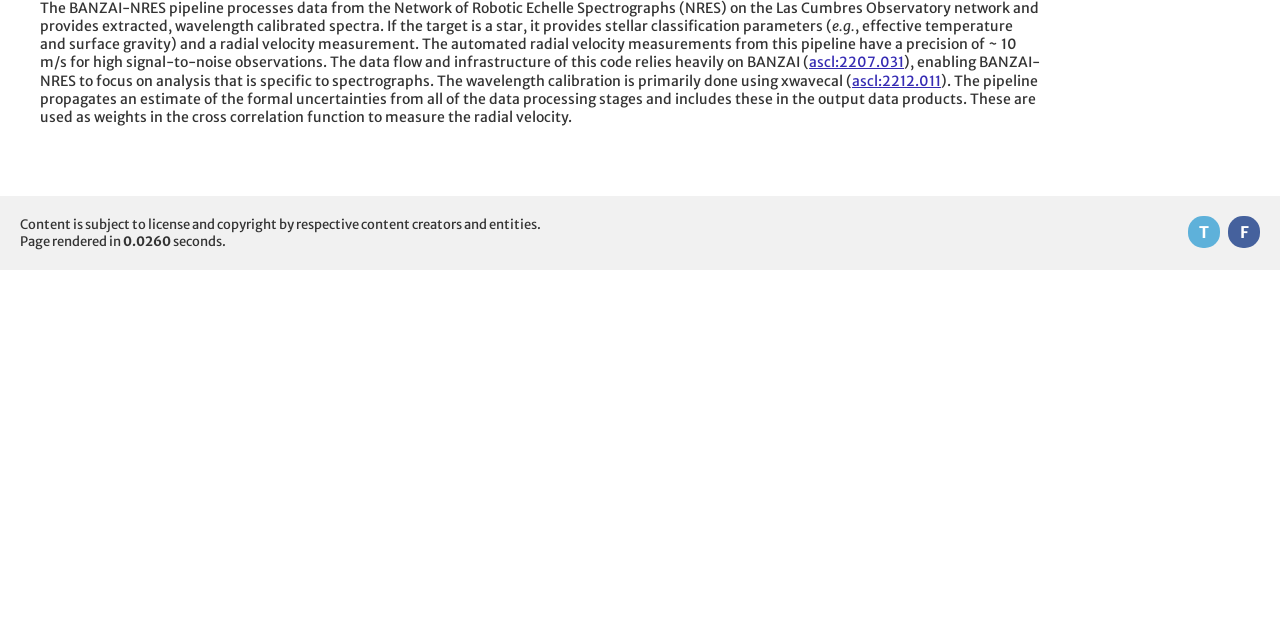Extract the bounding box coordinates for the described element: "name="s" placeholder="Search …"". The coordinates should be represented as four float numbers between 0 and 1: [left, top, right, bottom].

None